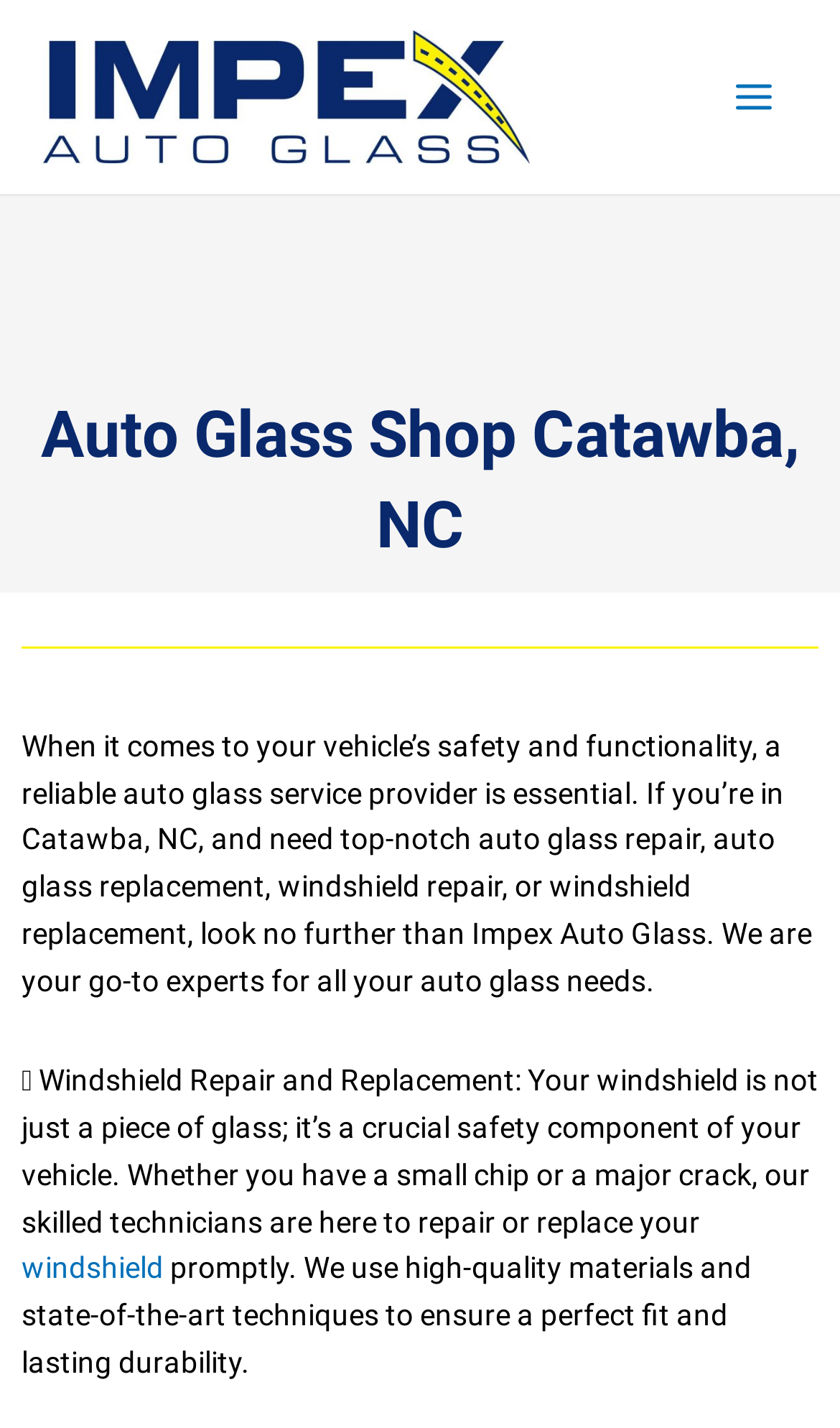Based on the visual content of the image, answer the question thoroughly: What is the quality of materials used by Impex Auto Glass?

The static text 'We use high-quality materials and state-of-the-art techniques to ensure a perfect fit and lasting durability.' indicates that Impex Auto Glass uses high-quality materials for their auto glass replacement services.